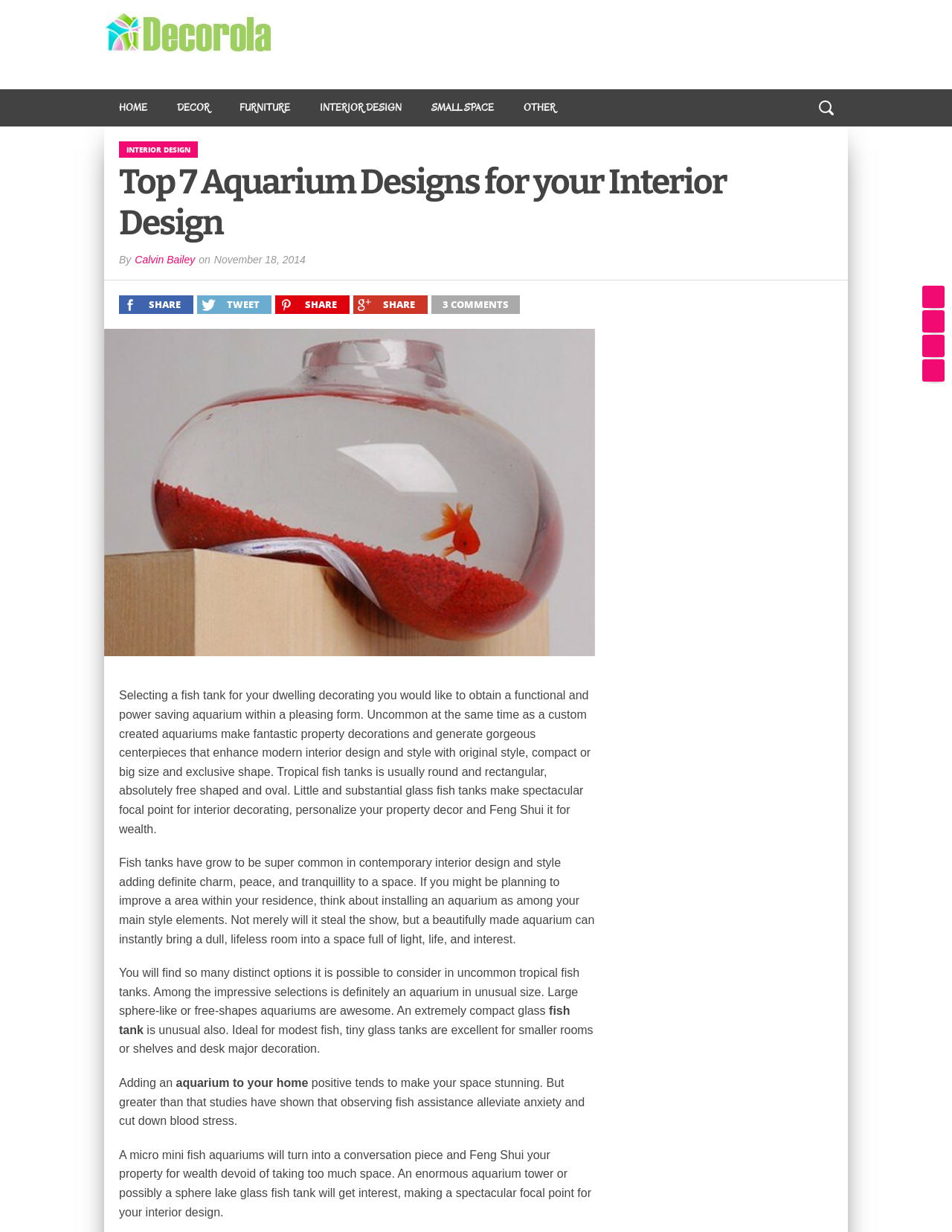What is the purpose of an aquarium in interior design?
Please answer the question with a detailed response using the information from the screenshot.

According to the webpage, an aquarium can add definite charm, peace, and tranquility to a space, making it a great element to consider in interior design.